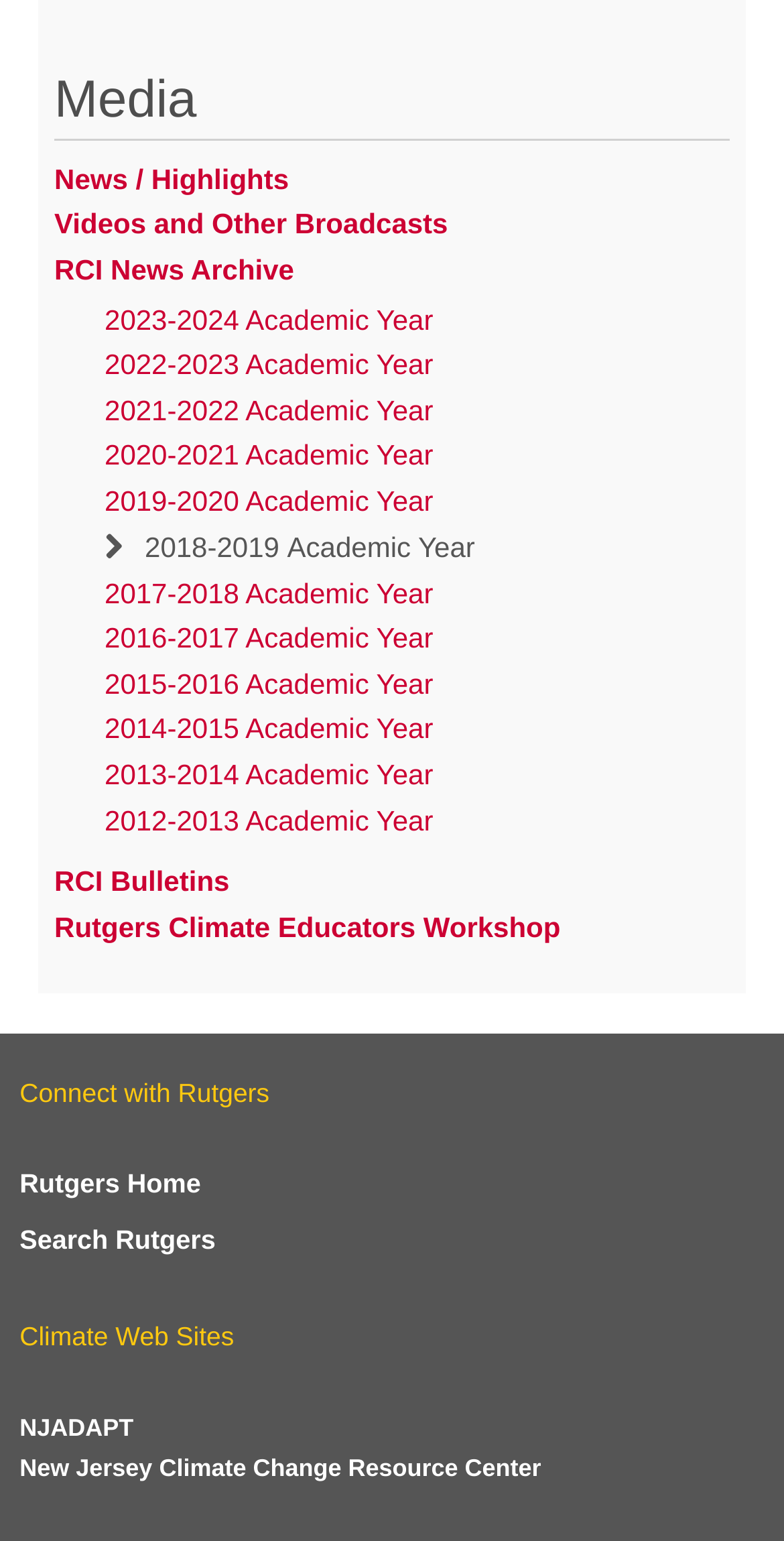Identify the bounding box coordinates for the UI element described as: "RCI News Archive".

[0.069, 0.163, 0.931, 0.189]